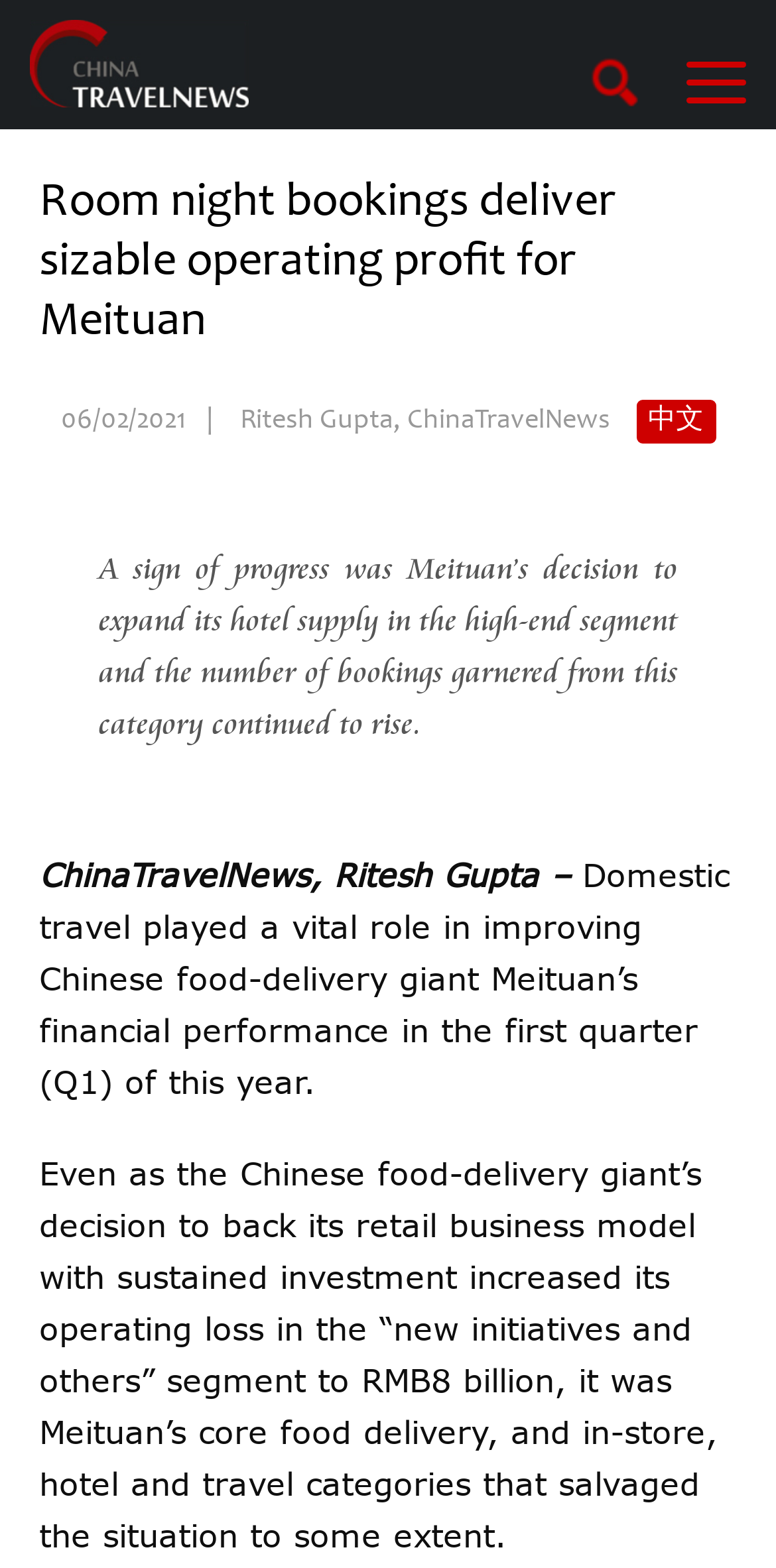Use the information in the screenshot to answer the question comprehensively: What is the category that Meituan expanded its hotel supply in?

According to the text, Meituan expanded its hotel supply in the high-end segment, which is mentioned in the sentence 'A sign of progress was Meituan’s decision to expand its hotel supply in the high-end segment and the number of bookings garnered from this category continued to rise.'